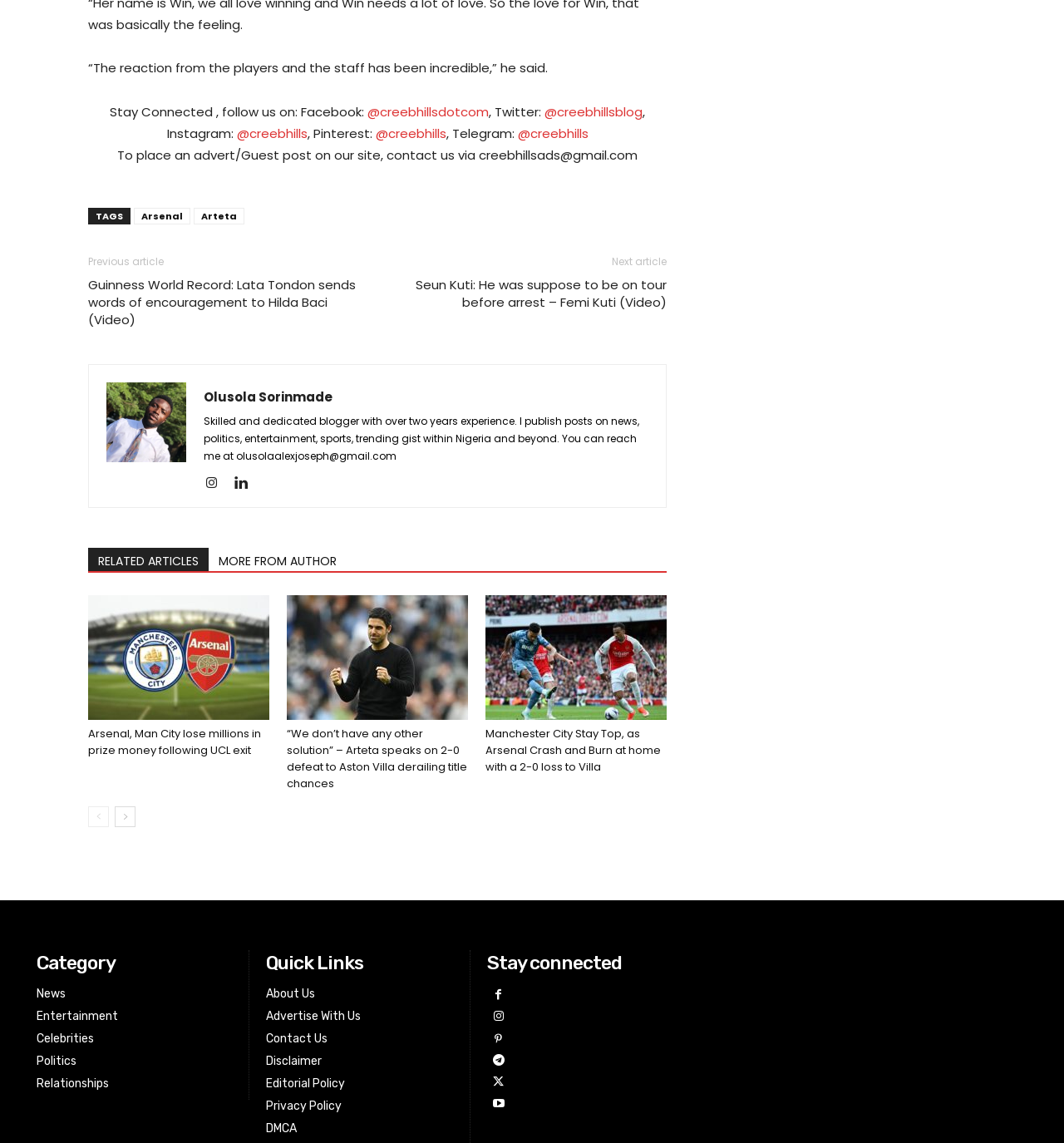Find the bounding box coordinates of the element I should click to carry out the following instruction: "Read the article 'How To Ensure You Eat Healthy While Camping'".

None